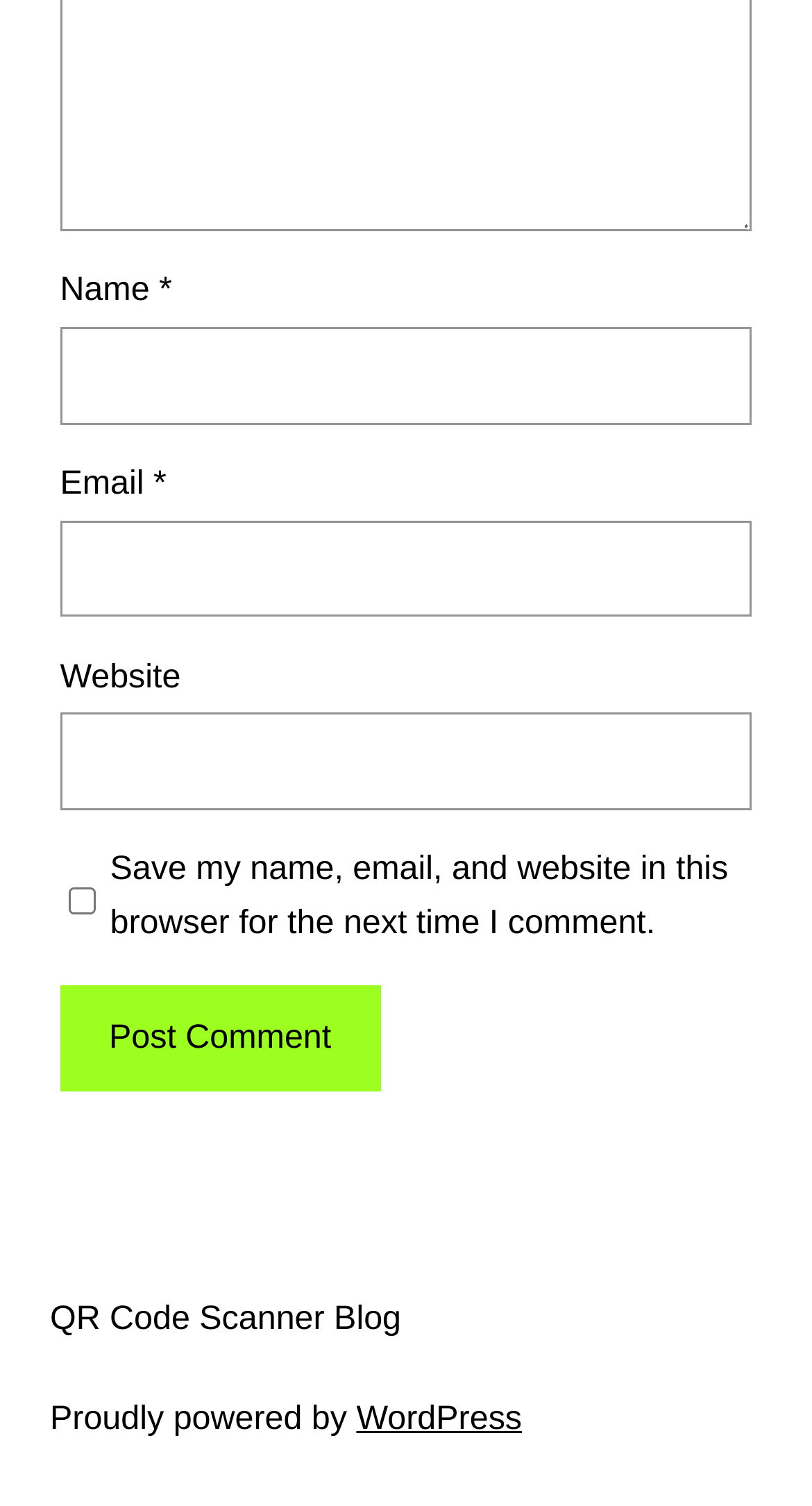Find the bounding box coordinates for the HTML element described in this sentence: "parent_node: Email * aria-describedby="email-notes" name="email"". Provide the coordinates as four float numbers between 0 and 1, in the format [left, top, right, bottom].

[0.074, 0.346, 0.926, 0.41]